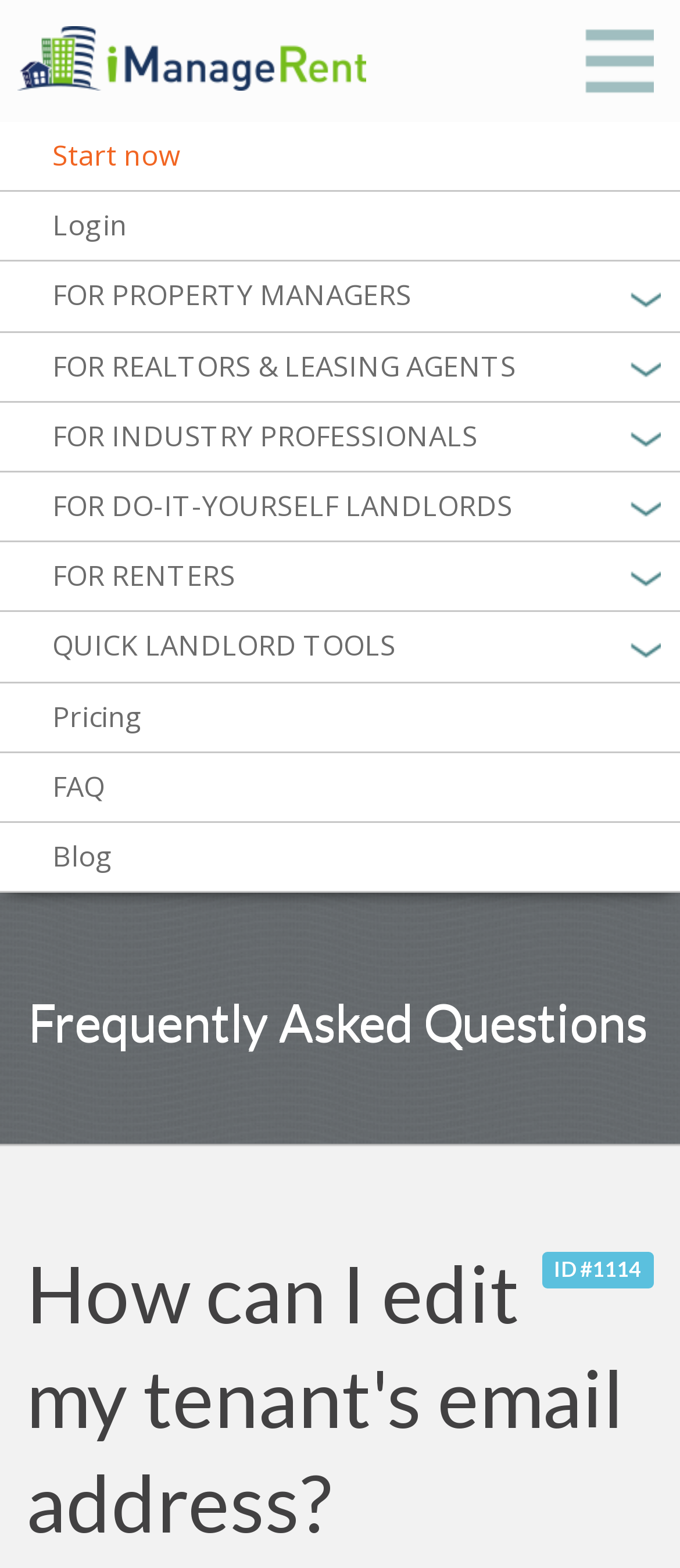Identify the bounding box coordinates of the clickable section necessary to follow the following instruction: "Click on the 'Start now' button". The coordinates should be presented as four float numbers from 0 to 1, i.e., [left, top, right, bottom].

[0.0, 0.078, 1.0, 0.121]